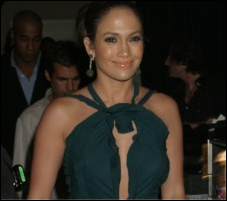Provide a comprehensive description of the image.

The image features Jennifer Lopez, who is captured in a moment of elegance and confidence. She is dressed in a striking teal gown that highlights her figure, featuring a unique design with a deep cut at the neckline, showcasing her impeccable style. Lopez, known for her multifaceted career as a singer, actress, and dancer, brings glamour and charisma to the setting. The background suggests a social event, with blurred figures of individuals engaged in conversation, hinting at the lively atmosphere associated with high-profile gatherings. This image encapsulates not only her fashionable presence but also the electric environment of celebrity events where she is often a focal point.